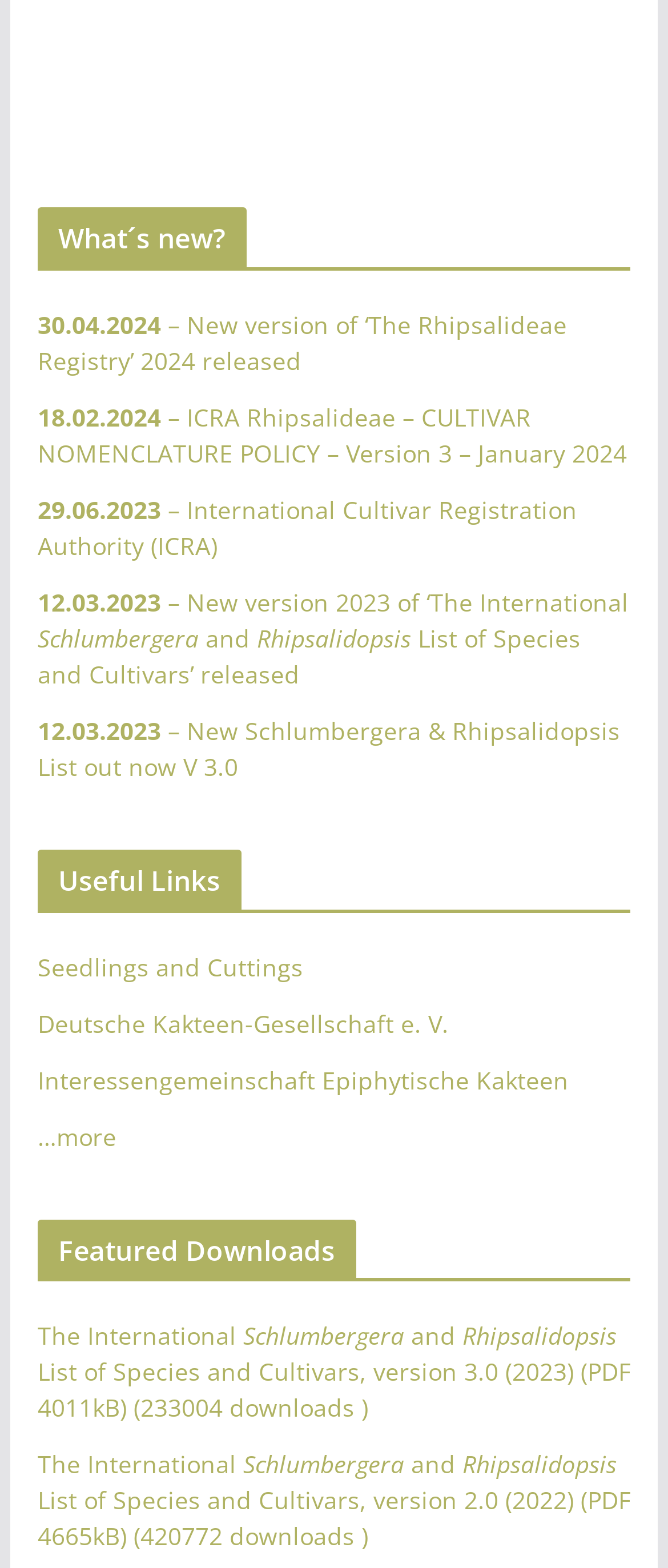Please indicate the bounding box coordinates for the clickable area to complete the following task: "Read more about seedlings and cuttings". The coordinates should be specified as four float numbers between 0 and 1, i.e., [left, top, right, bottom].

[0.056, 0.606, 0.453, 0.627]